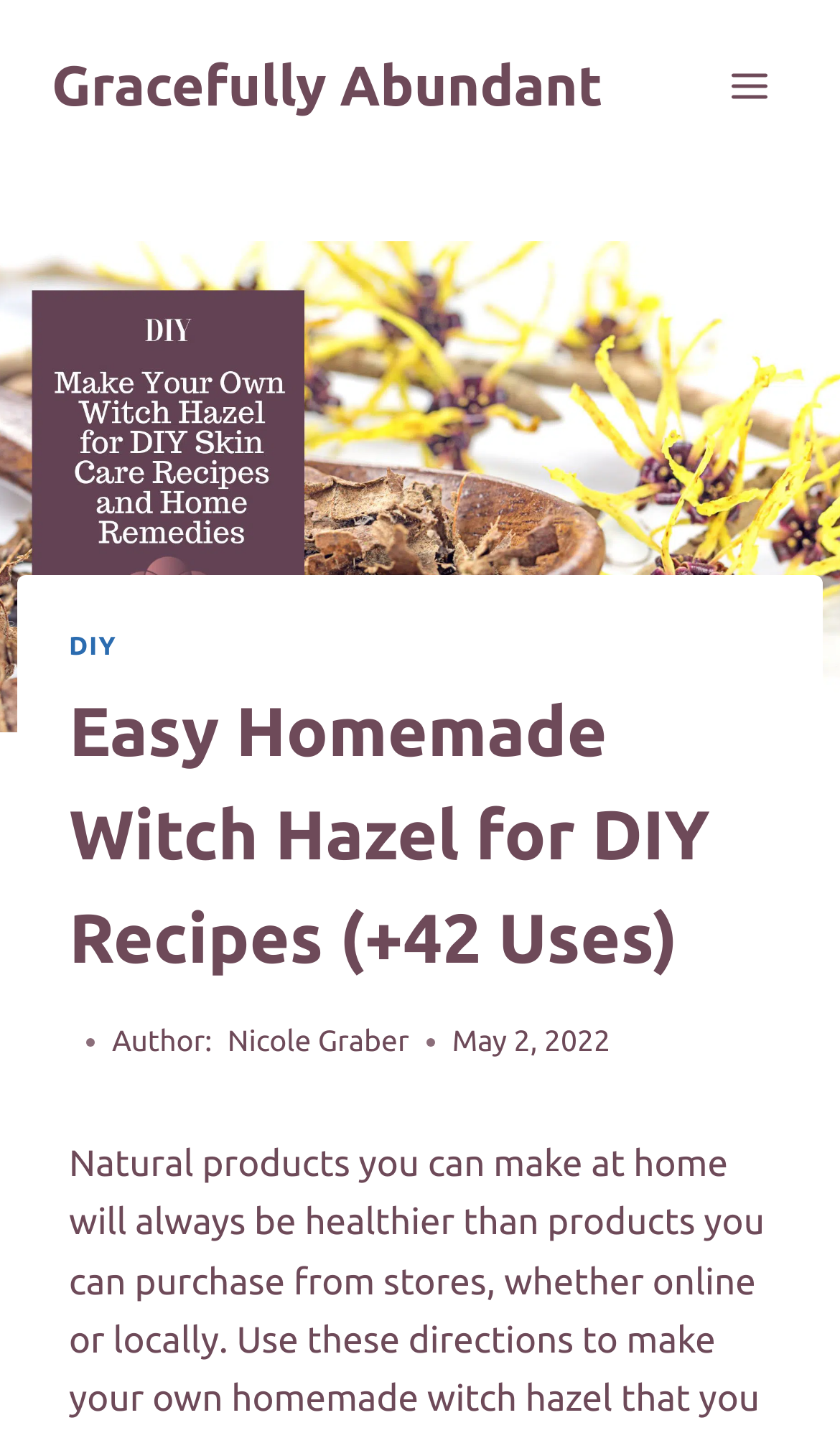Determine the main heading of the webpage and generate its text.

Easy Homemade Witch Hazel for DIY Recipes (+42 Uses)